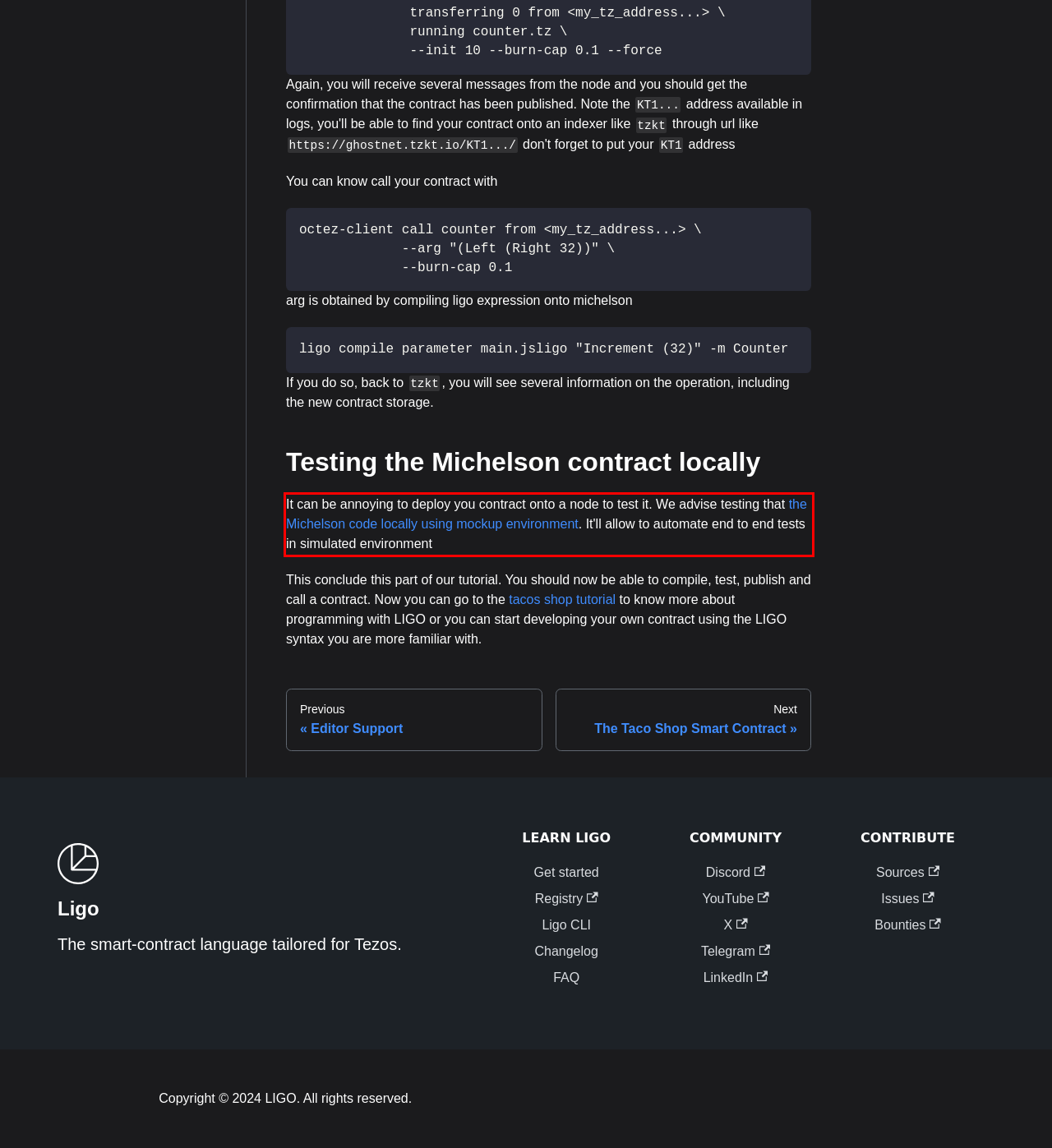Please look at the screenshot provided and find the red bounding box. Extract the text content contained within this bounding box.

It can be annoying to deploy you contract onto a node to test it. We advise testing that the Michelson code locally using mockup environment. It'll allow to automate end to end tests in simulated environment